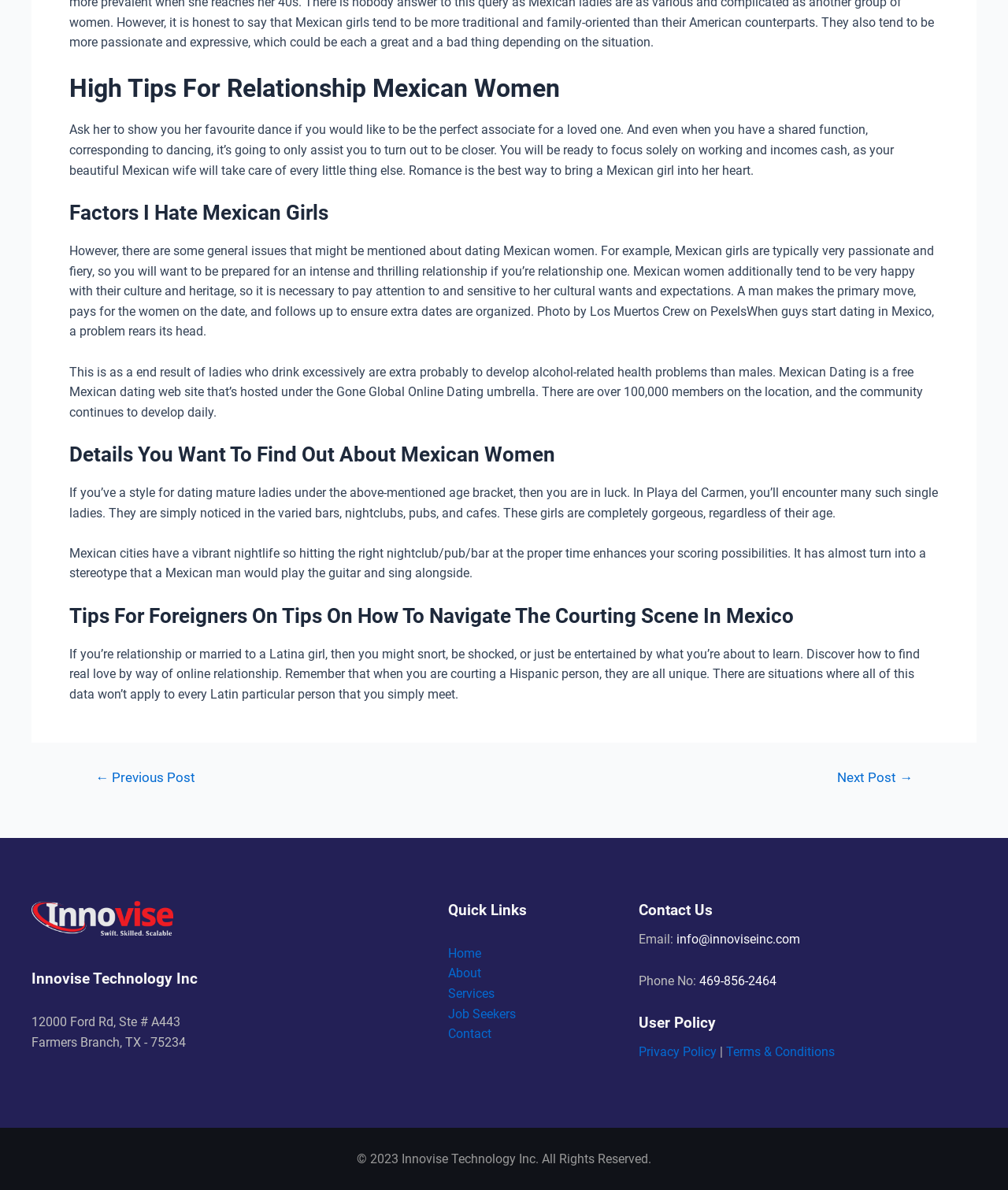Find the bounding box coordinates of the element you need to click on to perform this action: 'Click on 'Contact''. The coordinates should be represented by four float values between 0 and 1, in the format [left, top, right, bottom].

[0.444, 0.862, 0.487, 0.875]